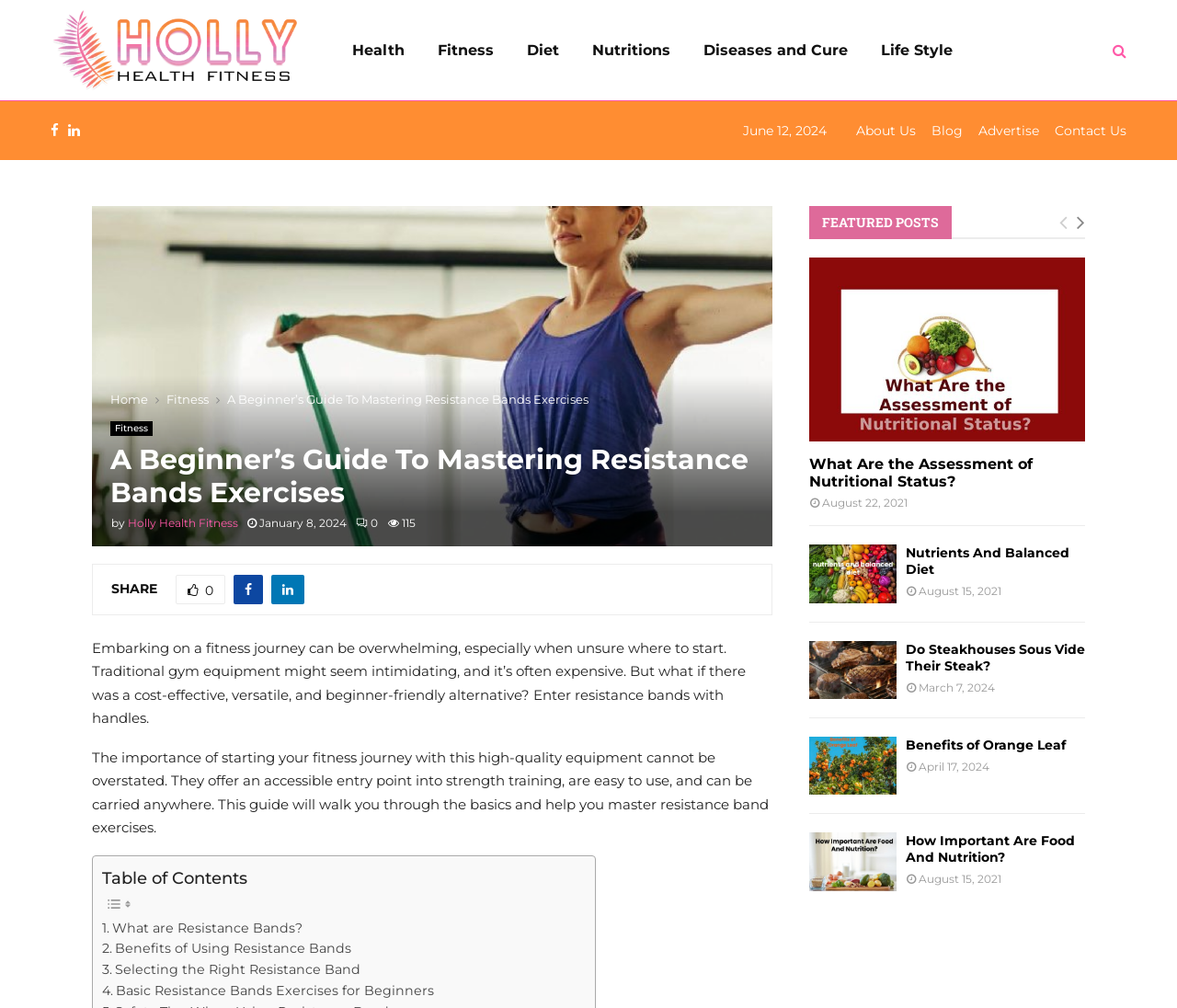Identify the bounding box coordinates for the element that needs to be clicked to fulfill this instruction: "Click on the 'Home' link". Provide the coordinates in the format of four float numbers between 0 and 1: [left, top, right, bottom].

[0.094, 0.389, 0.126, 0.403]